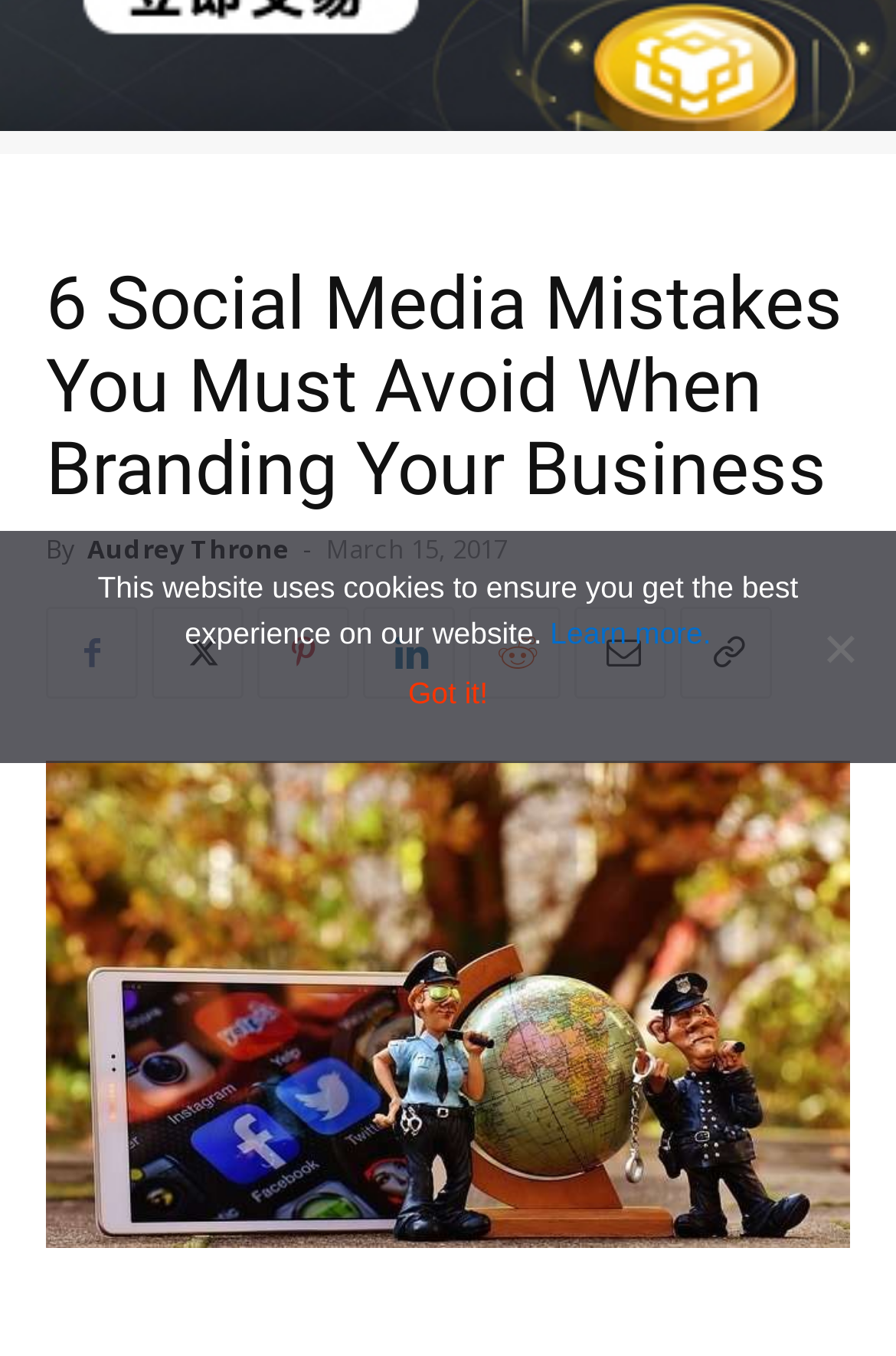Provide the bounding box coordinates of the HTML element this sentence describes: "Thelma Boyd-Nash Part 1".

None